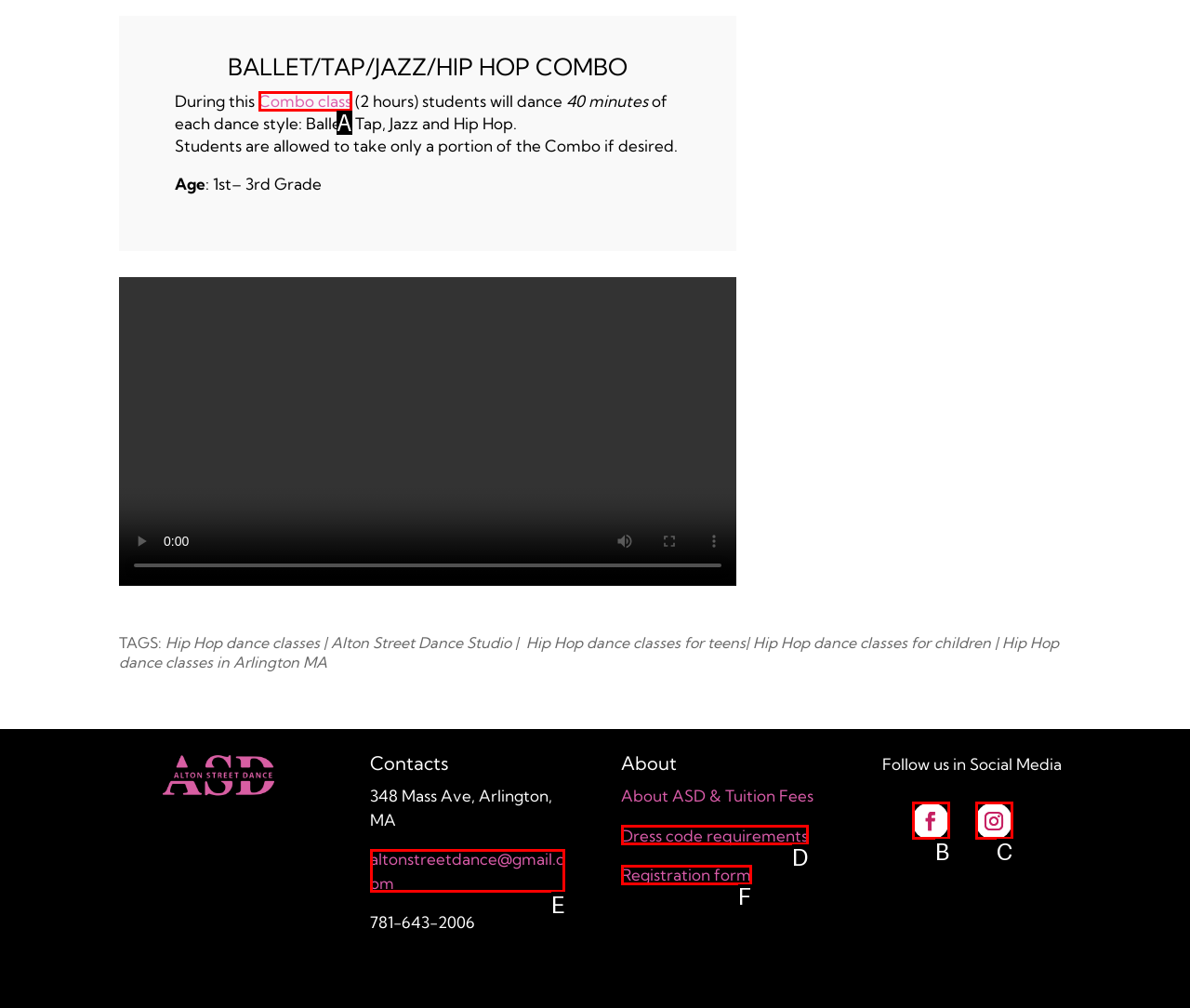Choose the letter of the UI element that aligns with the following description: Dress code requirements
State your answer as the letter from the listed options.

D